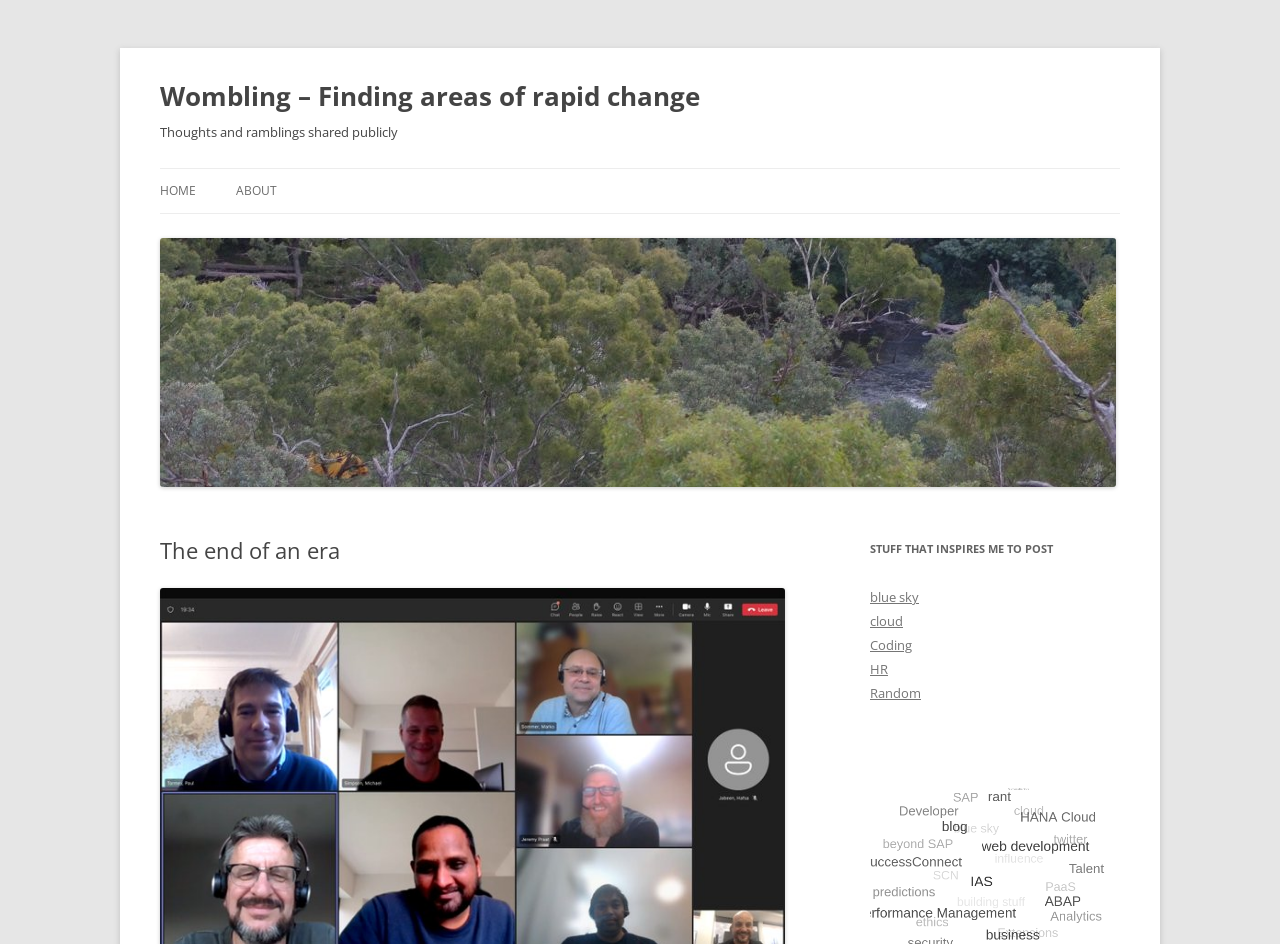How many links are under the 'STUFF THAT INSPIRES ME TO POST' heading?
Please provide a single word or phrase as your answer based on the screenshot.

5